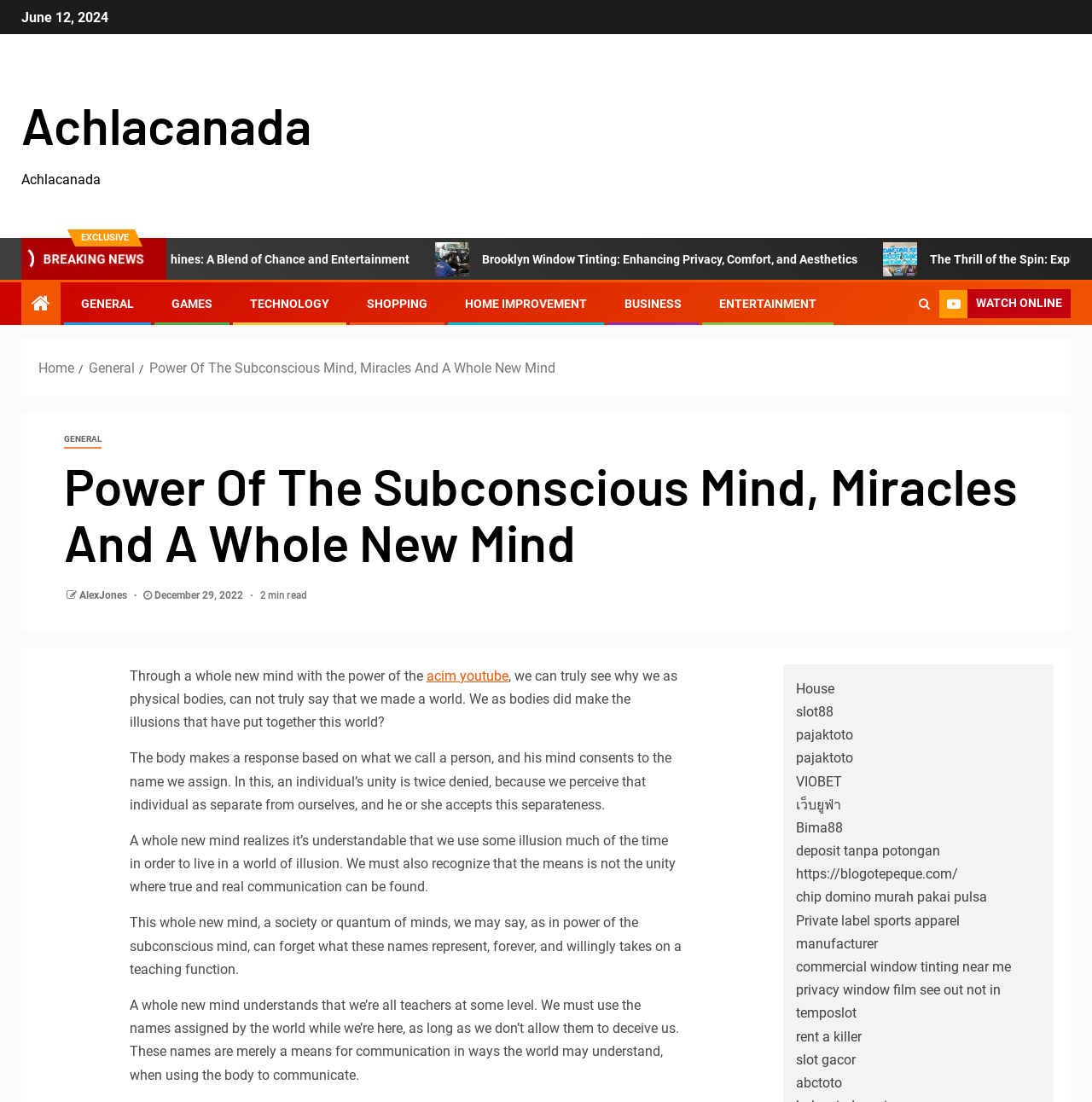Determine the bounding box coordinates of the section to be clicked to follow the instruction: "Explore 'GAMES' category". The coordinates should be given as four float numbers between 0 and 1, formatted as [left, top, right, bottom].

[0.157, 0.269, 0.195, 0.282]